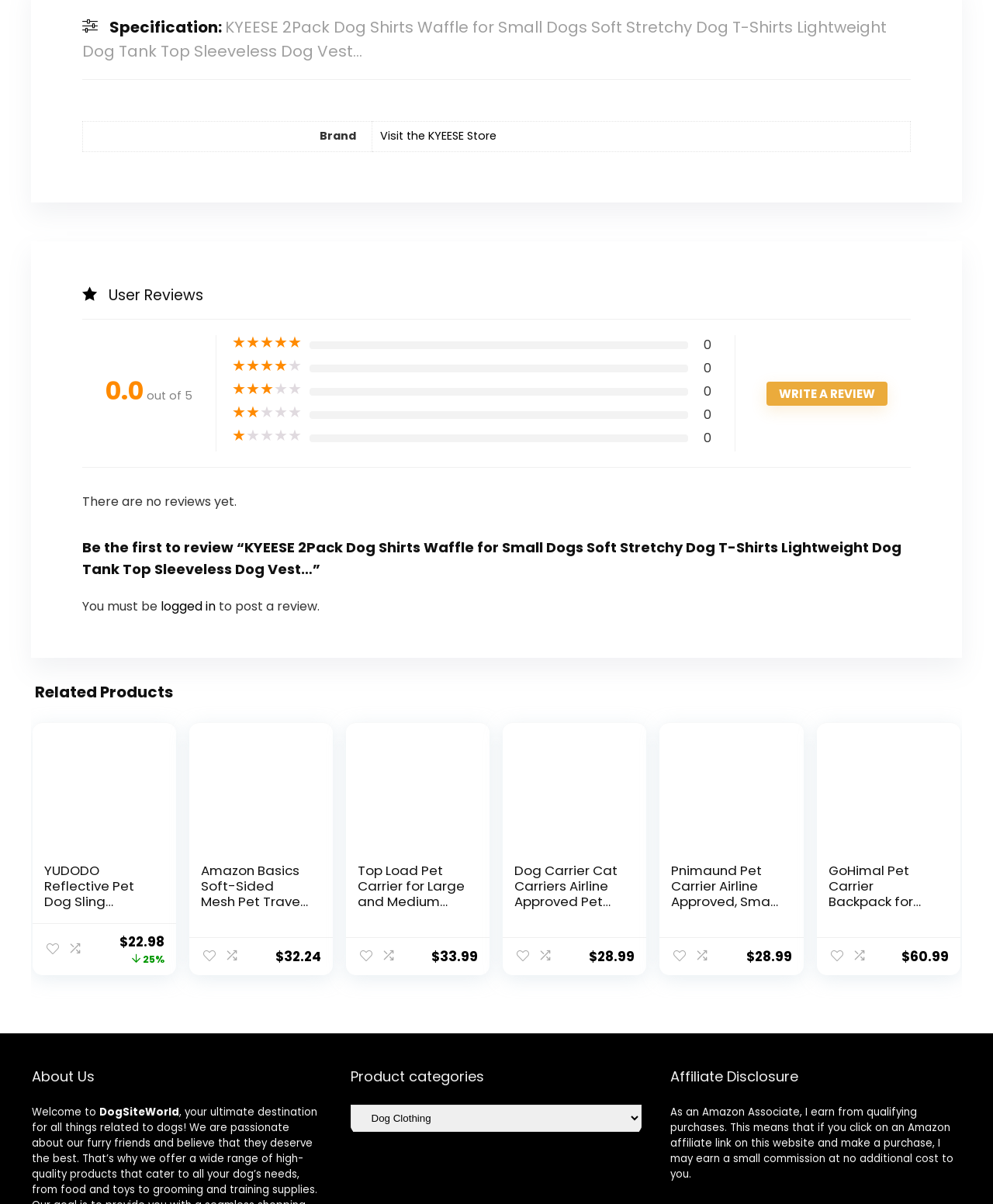Identify the bounding box coordinates for the region of the element that should be clicked to carry out the instruction: "View product details of YUDODO Reflective Pet Dog Sling Carrier". The bounding box coordinates should be four float numbers between 0 and 1, i.e., [left, top, right, bottom].

[0.044, 0.715, 0.149, 0.847]